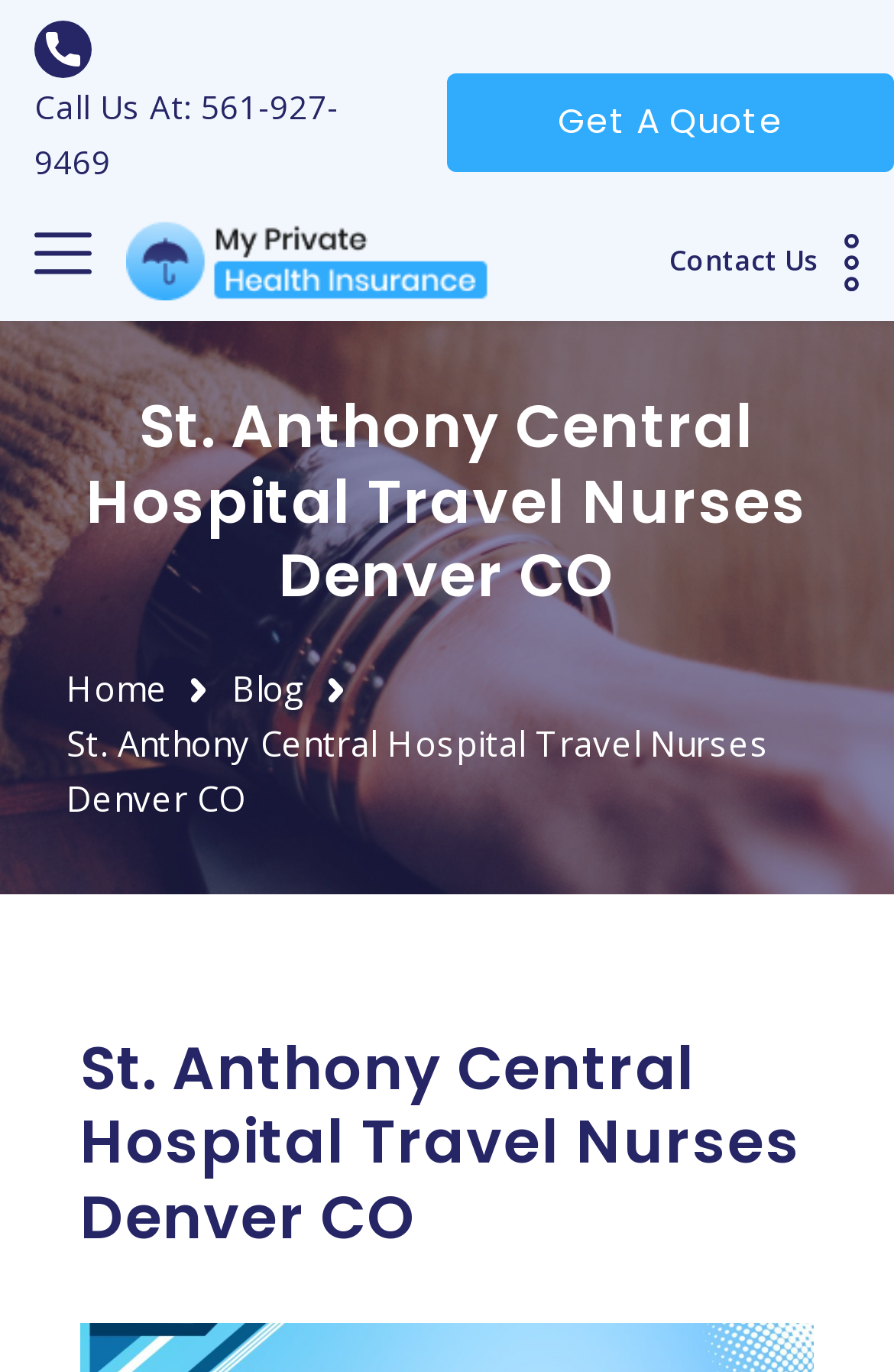Please identify the primary heading on the webpage and return its text.

St. Anthony Central Hospital Travel Nurses Denver CO